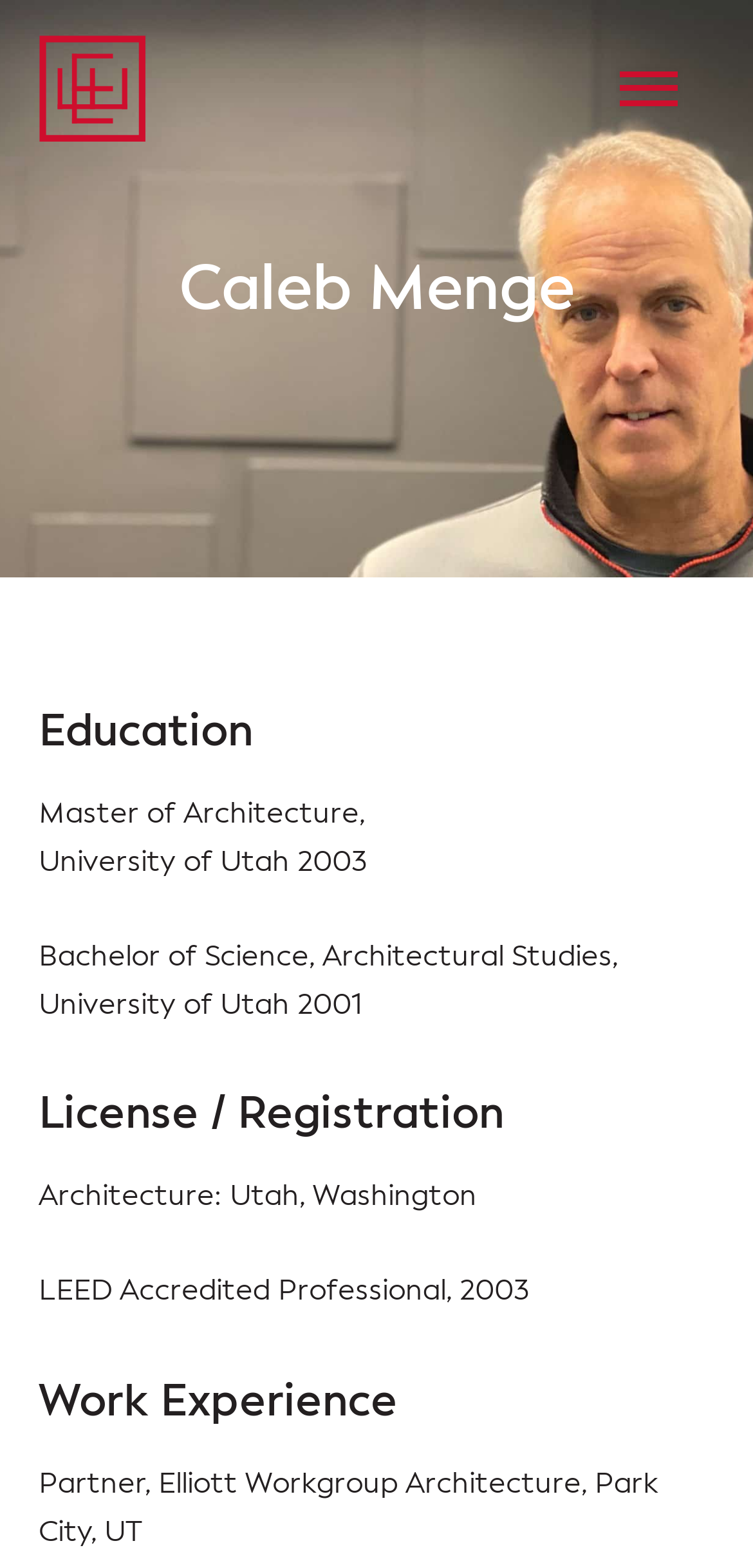What year did Caleb Menge become a LEED Accredited Professional?
Kindly offer a detailed explanation using the data available in the image.

Under the 'License / Registration' section, it is mentioned that Caleb Menge became a LEED Accredited Professional in 2003.